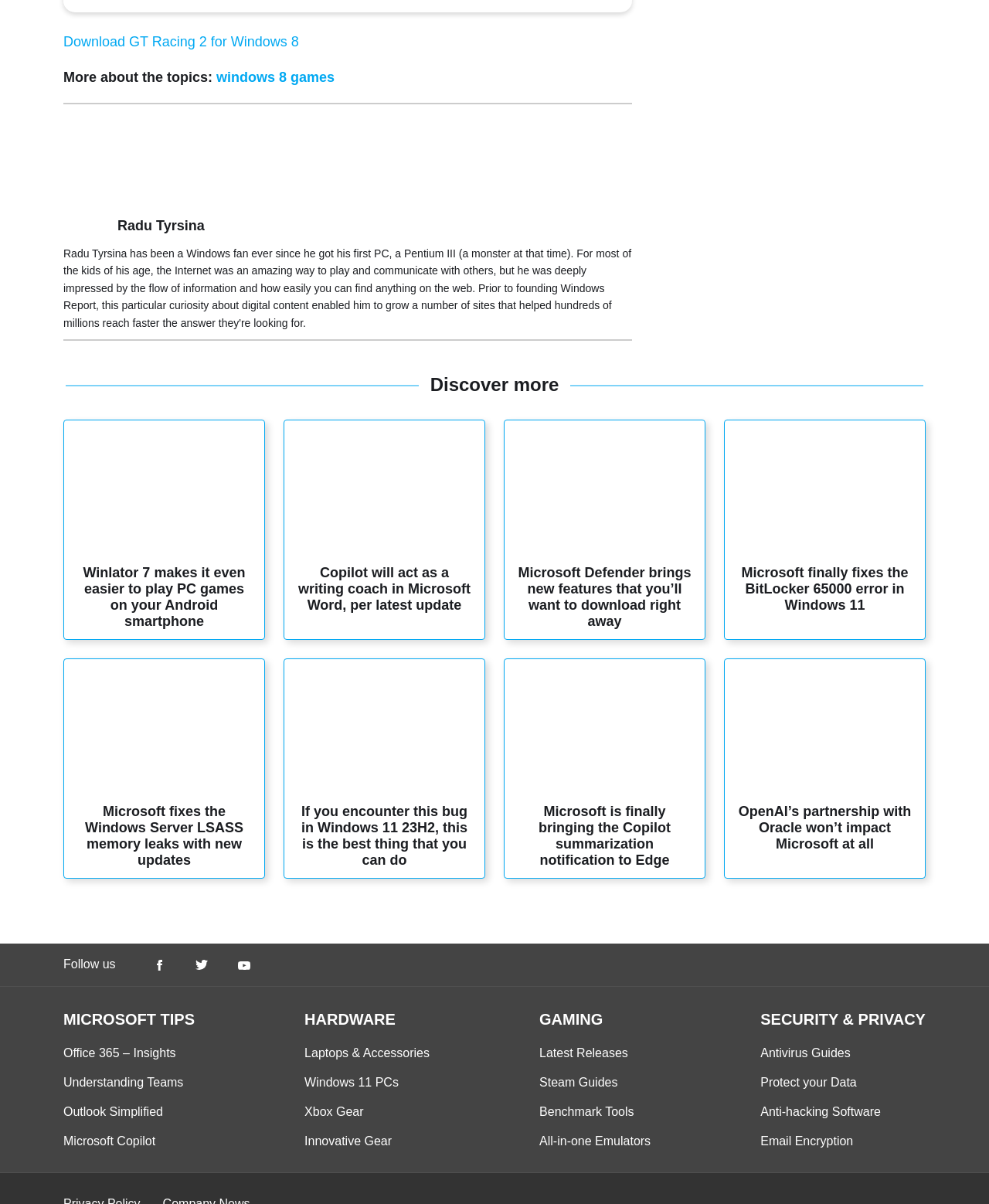What is the category of the link 'Laptops & Accessories'?
Based on the screenshot, provide a one-word or short-phrase response.

HARDWARE